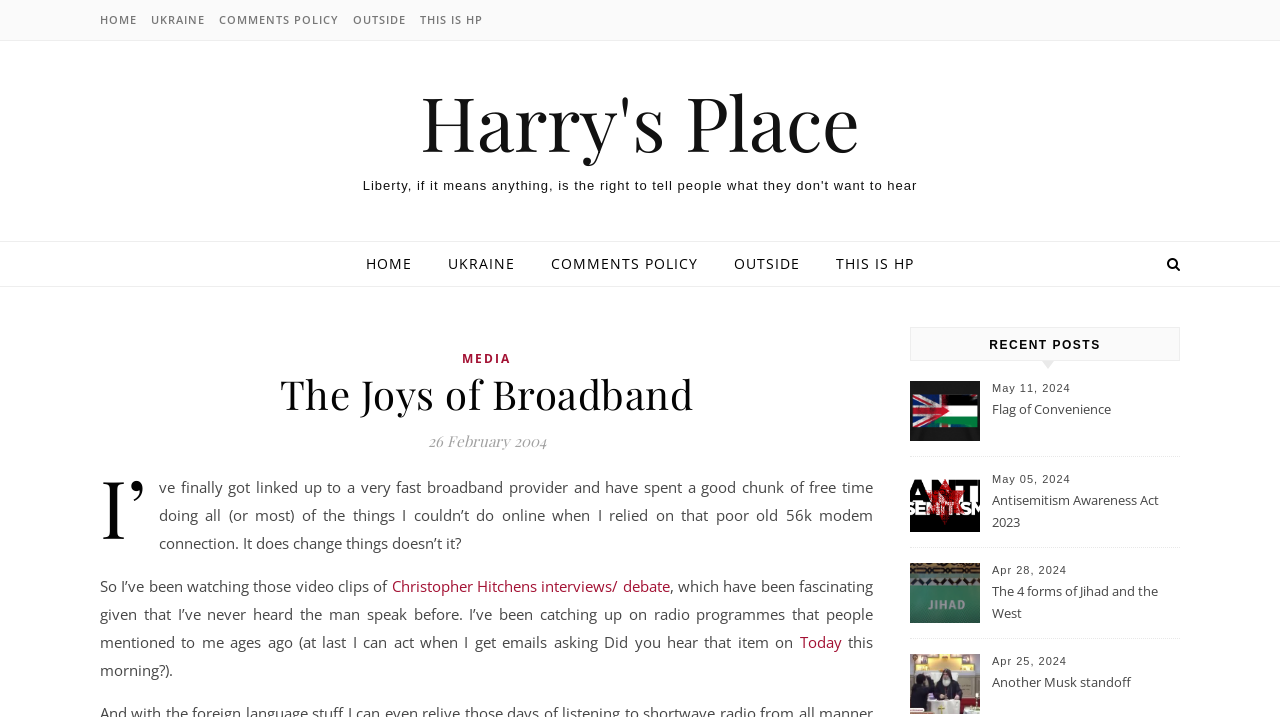Predict the bounding box coordinates of the area that should be clicked to accomplish the following instruction: "view the article Flag of Convenience". The bounding box coordinates should consist of four float numbers between 0 and 1, i.e., [left, top, right, bottom].

[0.775, 0.555, 0.92, 0.619]